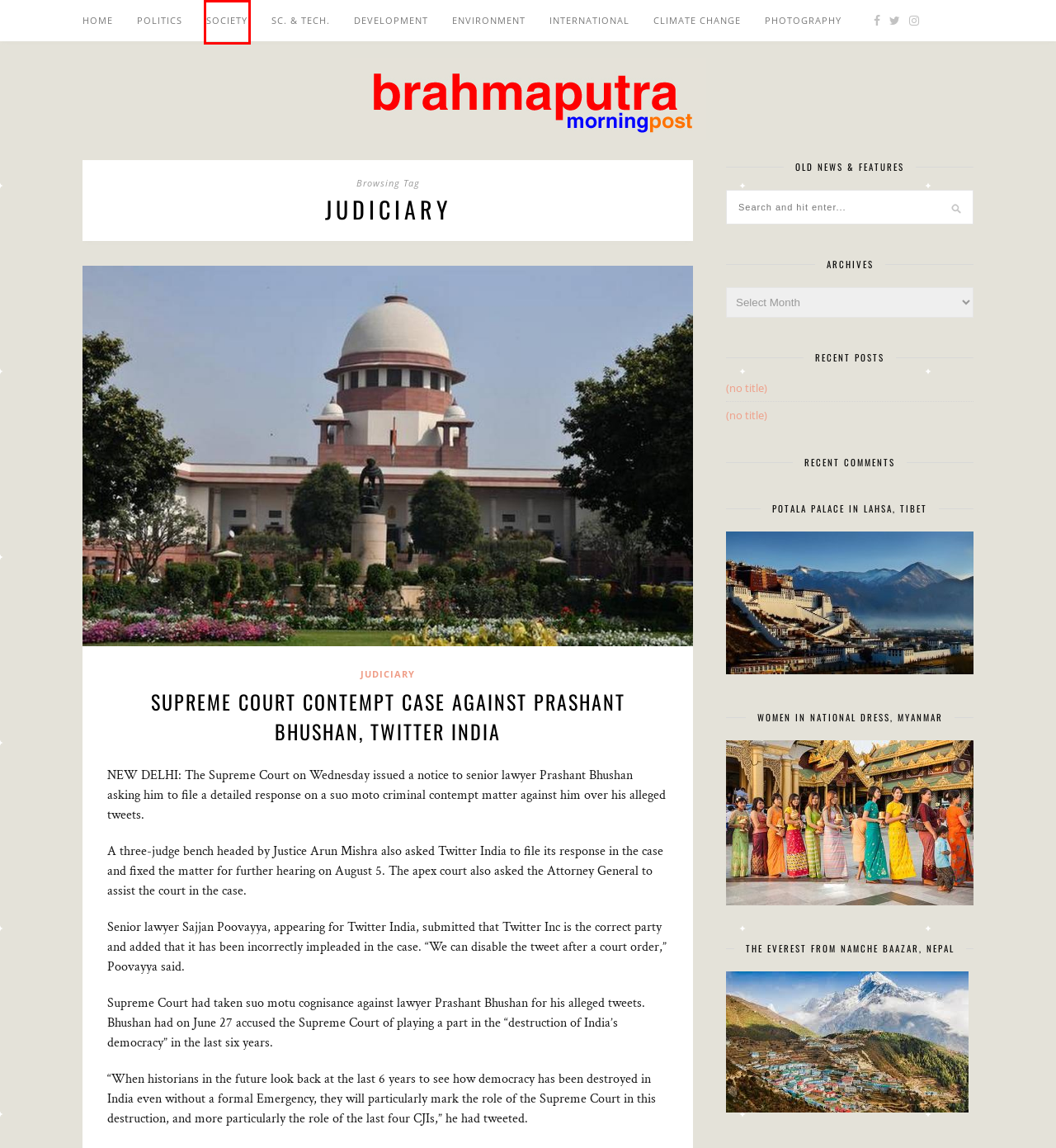You are presented with a screenshot of a webpage containing a red bounding box around an element. Determine which webpage description best describes the new webpage after clicking on the highlighted element. Here are the candidates:
A. International – The Brahmapura Morning Times
B. Politics – The Brahmapura Morning Times
C. Supreme Court Contempt Case Against Prashant Bhushan, Twitter India – The Brahmapura Morning Times
D. Society – The Brahmapura Morning Times
E. Photography – The Brahmapura Morning Times
F. Environment – The Brahmapura Morning Times
G. The Brahmapura Morning Times
H. Development – The Brahmapura Morning Times

D